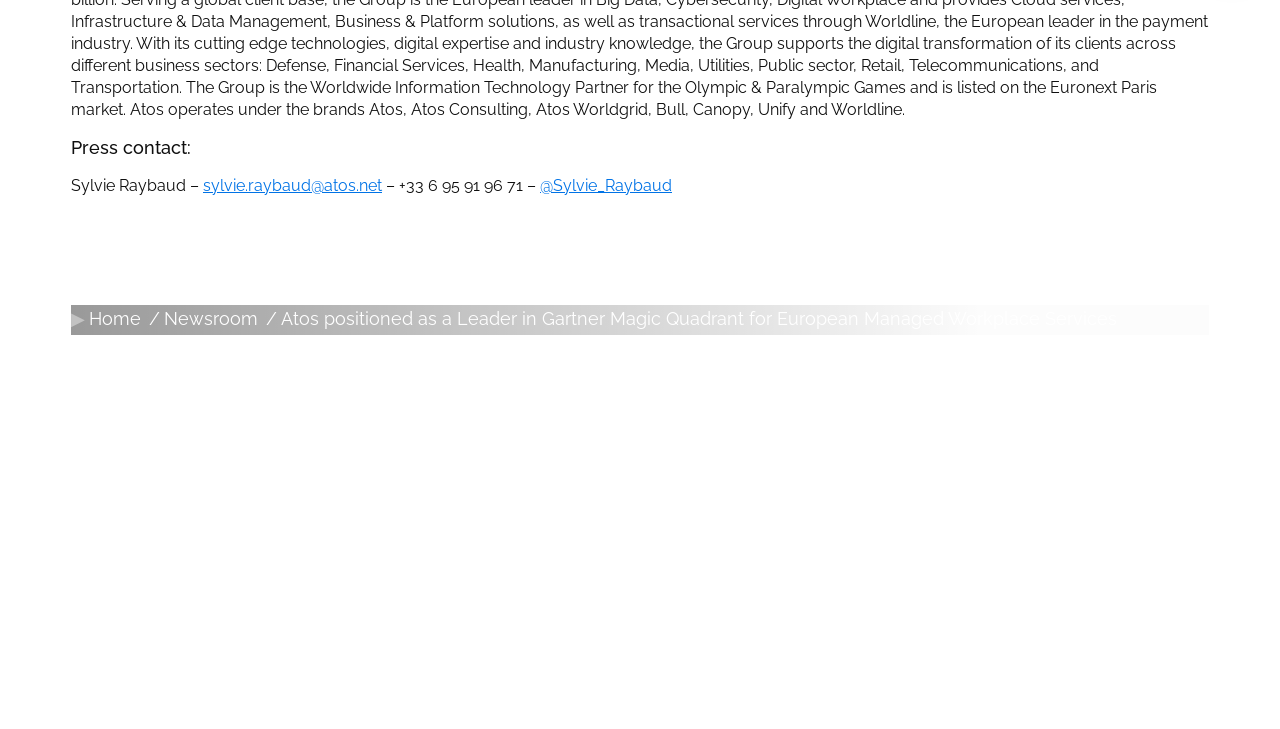Identify the bounding box coordinates of the section to be clicked to complete the task described by the following instruction: "Visit the 'Home' page". The coordinates should be four float numbers between 0 and 1, formatted as [left, top, right, bottom].

[0.07, 0.422, 0.11, 0.451]